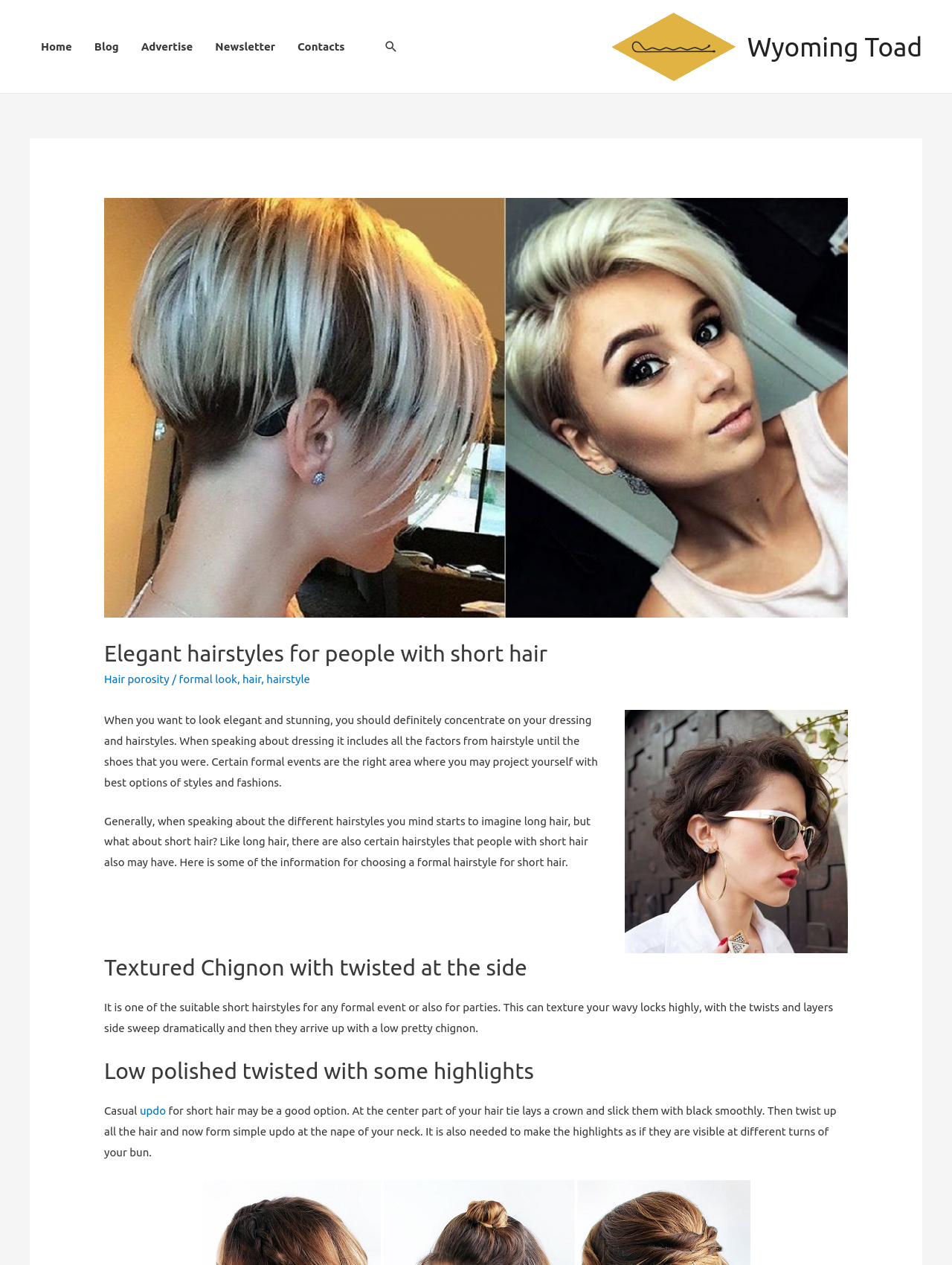Specify the bounding box coordinates of the element's region that should be clicked to achieve the following instruction: "Click on the 'Home' link". The bounding box coordinates consist of four float numbers between 0 and 1, in the format [left, top, right, bottom].

[0.031, 0.019, 0.087, 0.054]